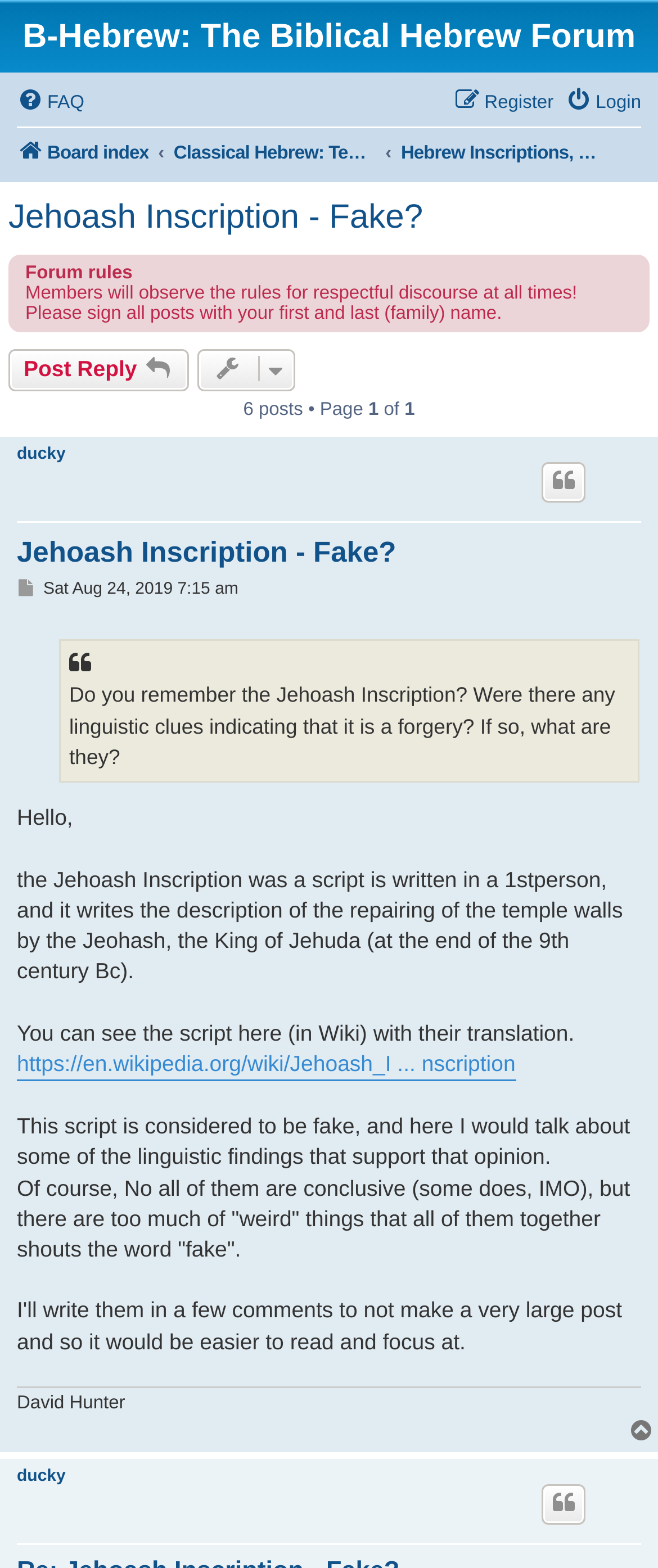What is the topic of discussion in this forum?
Look at the webpage screenshot and answer the question with a detailed explanation.

I determined the topic of discussion by looking at the heading 'Jehoash Inscription - Fake?' and the content of the posts which discuss the linguistic clues indicating that it is a forgery.